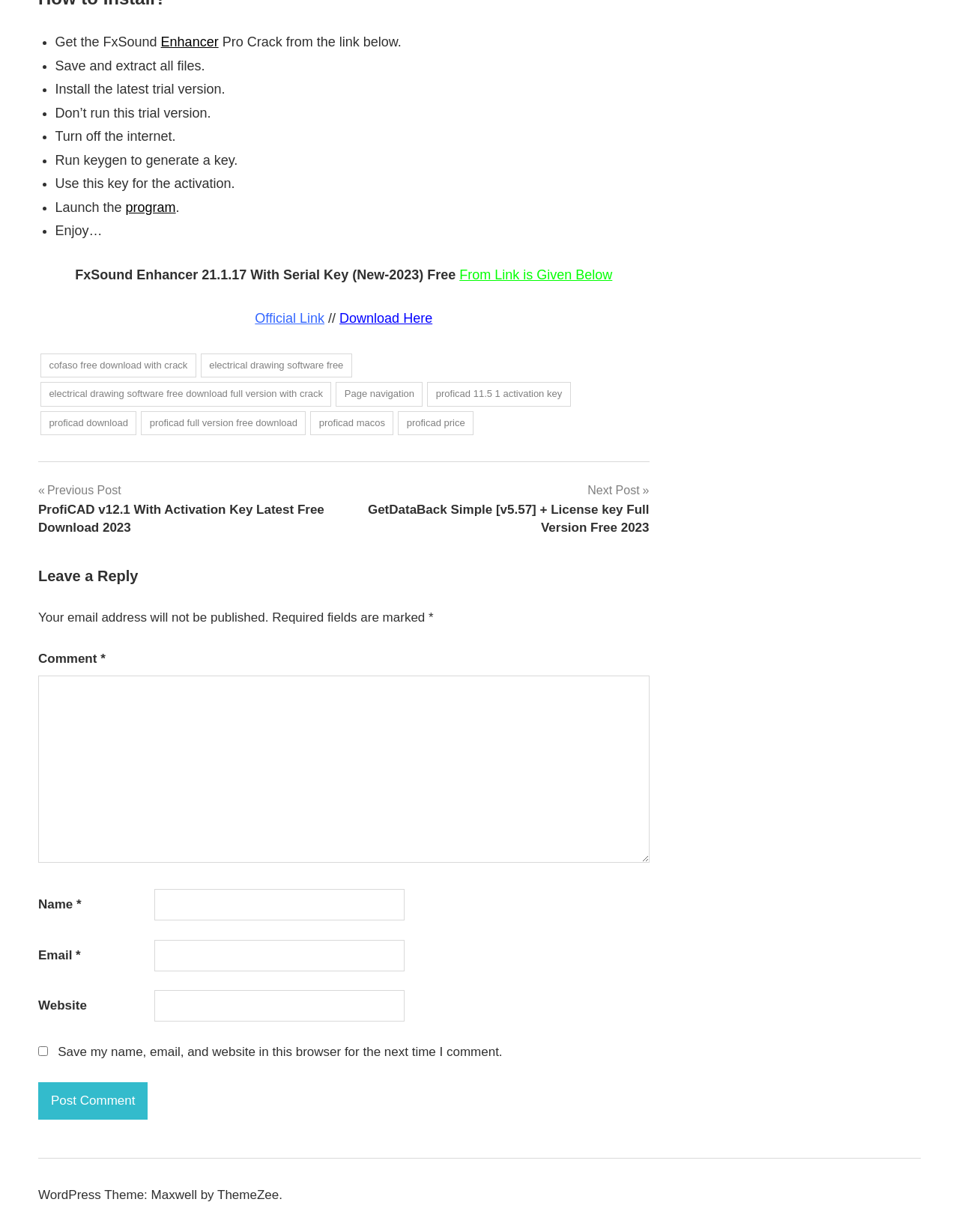Please determine the bounding box coordinates of the element's region to click in order to carry out the following instruction: "Click the 'Download Here' link". The coordinates should be four float numbers between 0 and 1, i.e., [left, top, right, bottom].

[0.354, 0.252, 0.451, 0.265]